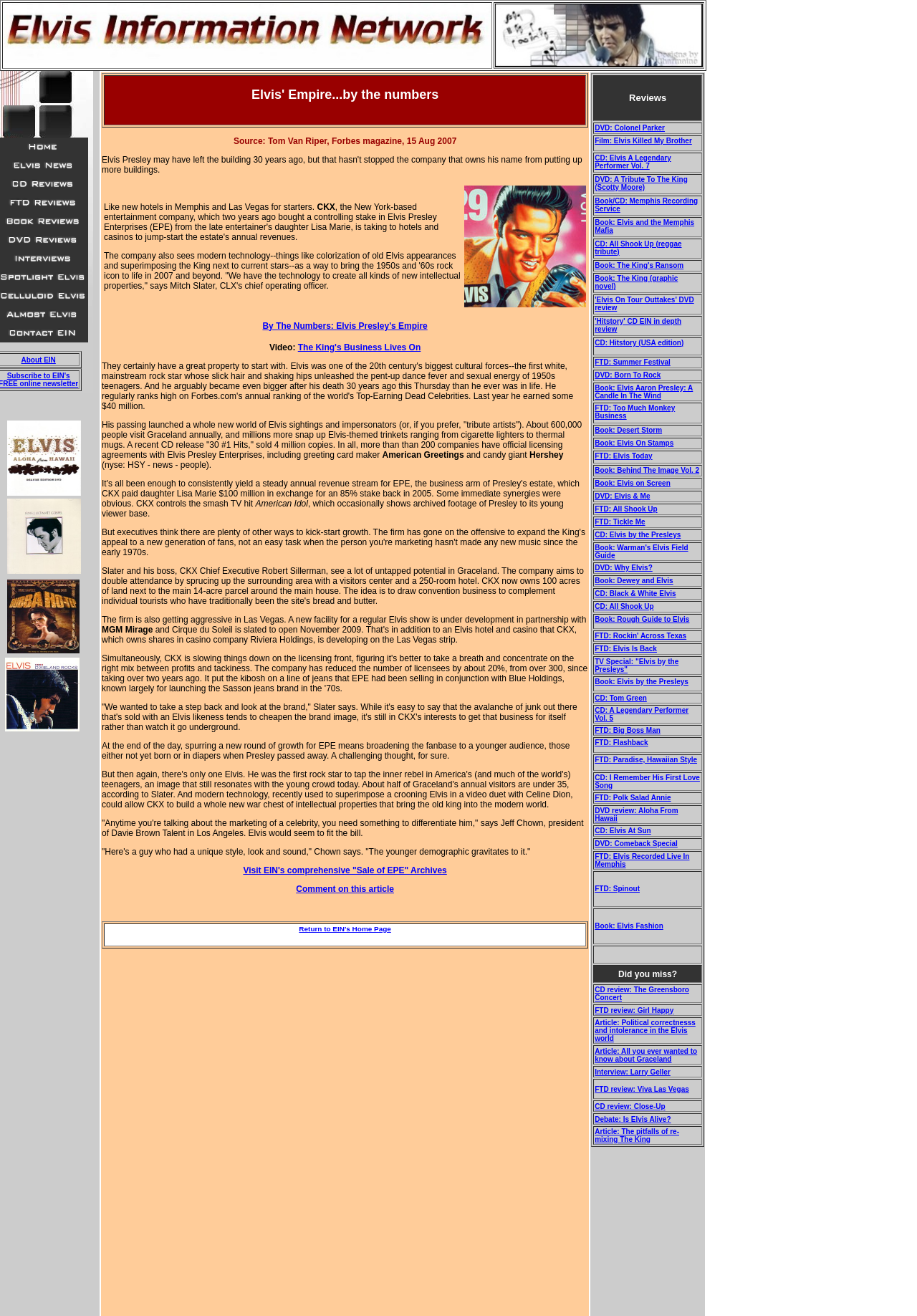Determine the bounding box coordinates of the region I should click to achieve the following instruction: "Click the link 'Spirals and the Golden Section'". Ensure the bounding box coordinates are four float numbers between 0 and 1, i.e., [left, top, right, bottom].

None